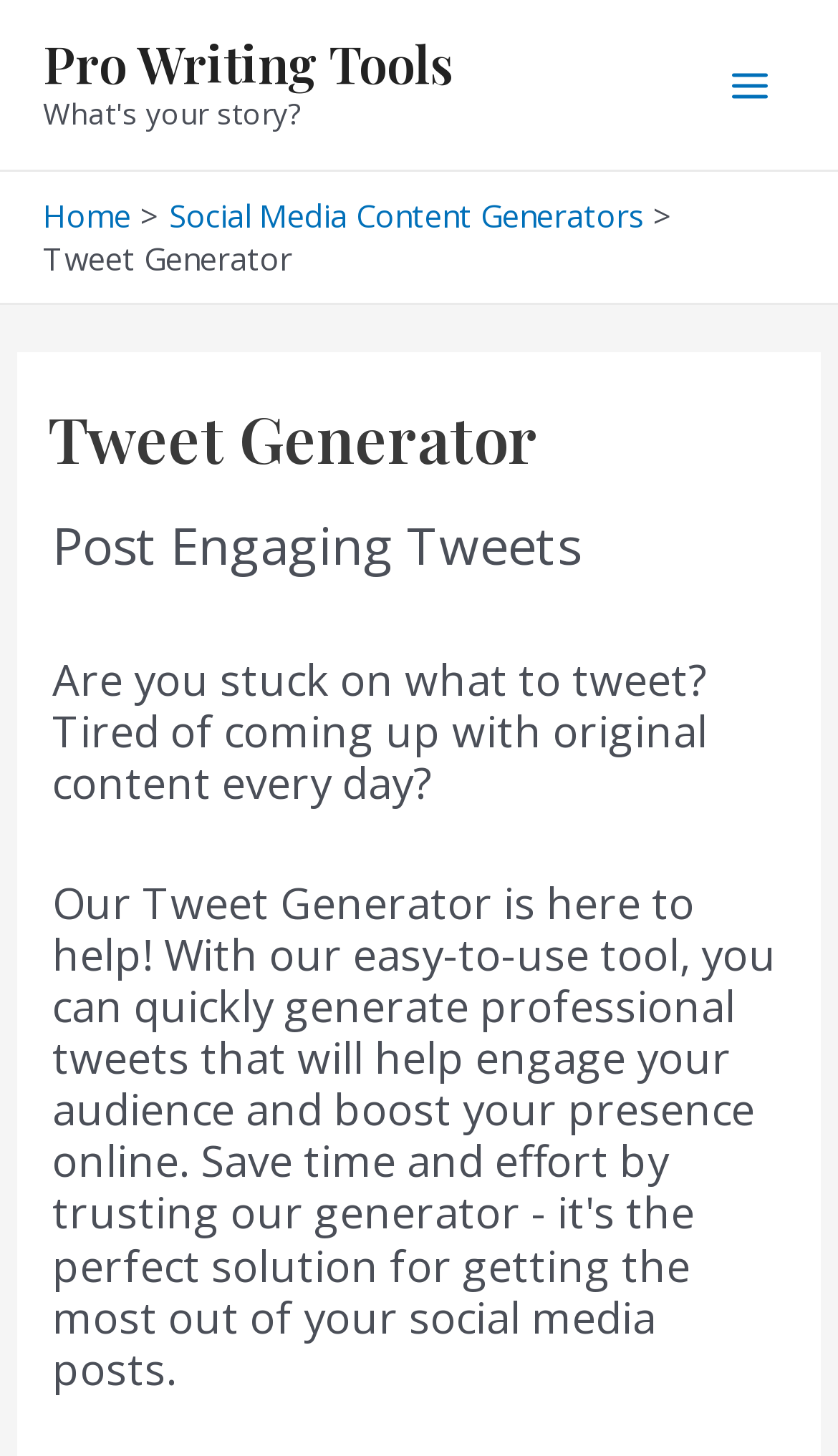For the given element description Social Media Content Generators, determine the bounding box coordinates of the UI element. The coordinates should follow the format (top-left x, top-left y, bottom-right x, bottom-right y) and be within the range of 0 to 1.

[0.202, 0.133, 0.769, 0.162]